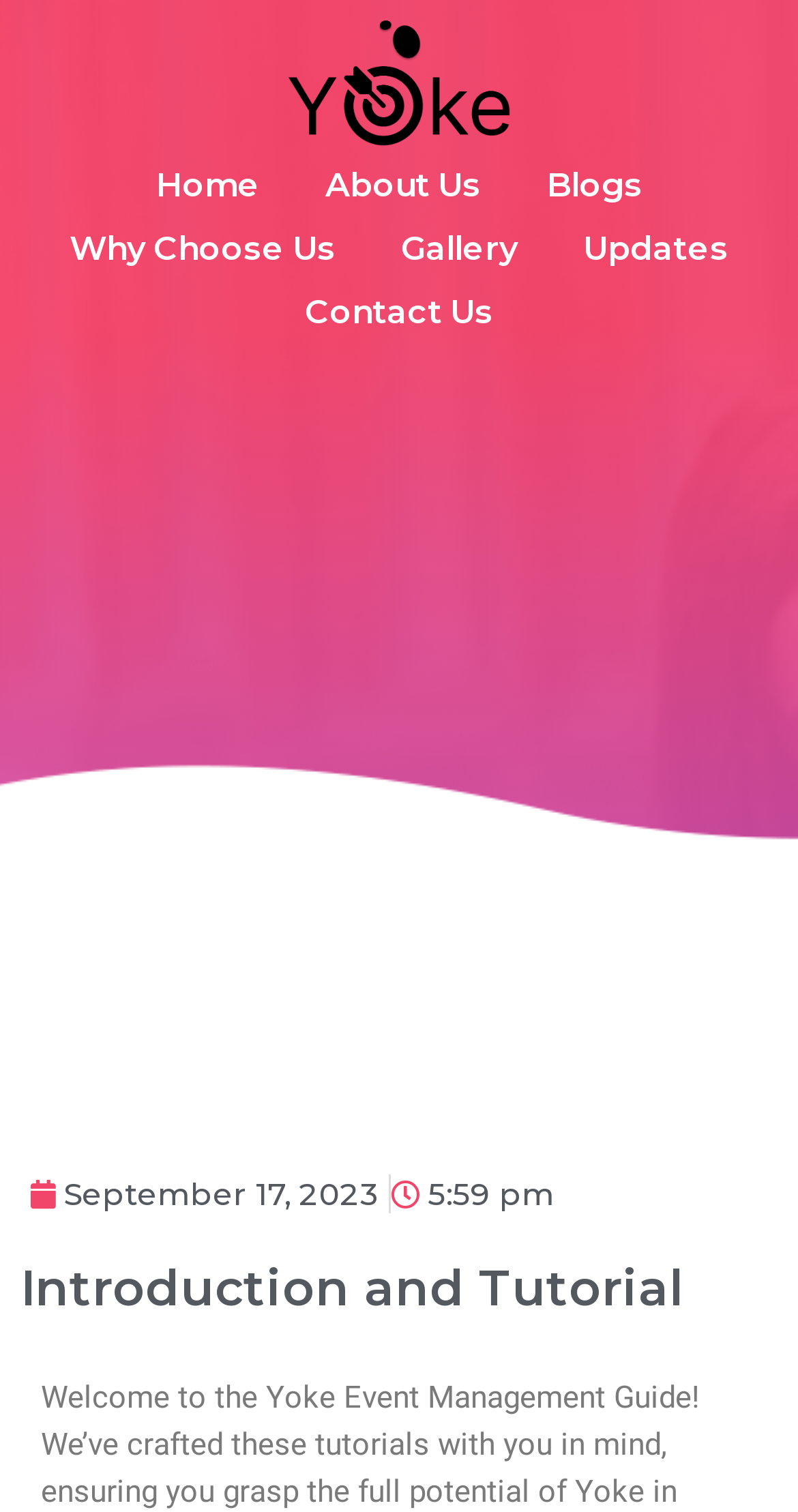Determine the bounding box coordinates of the UI element that matches the following description: "Contact Us". The coordinates should be four float numbers between 0 and 1 in the format [left, top, right, bottom].

[0.382, 0.192, 0.618, 0.219]